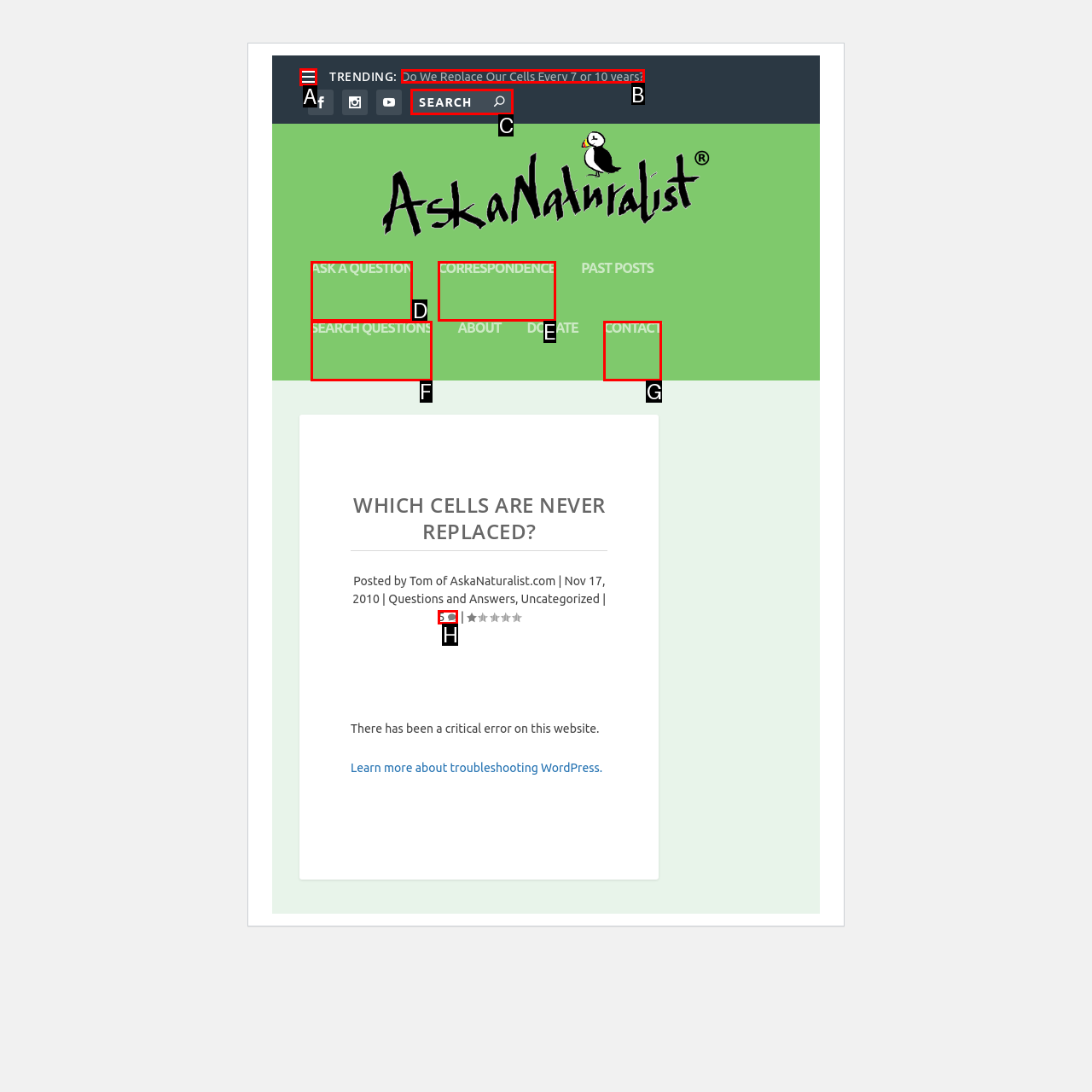Find the HTML element to click in order to complete this task: Search for something
Answer with the letter of the correct option.

C